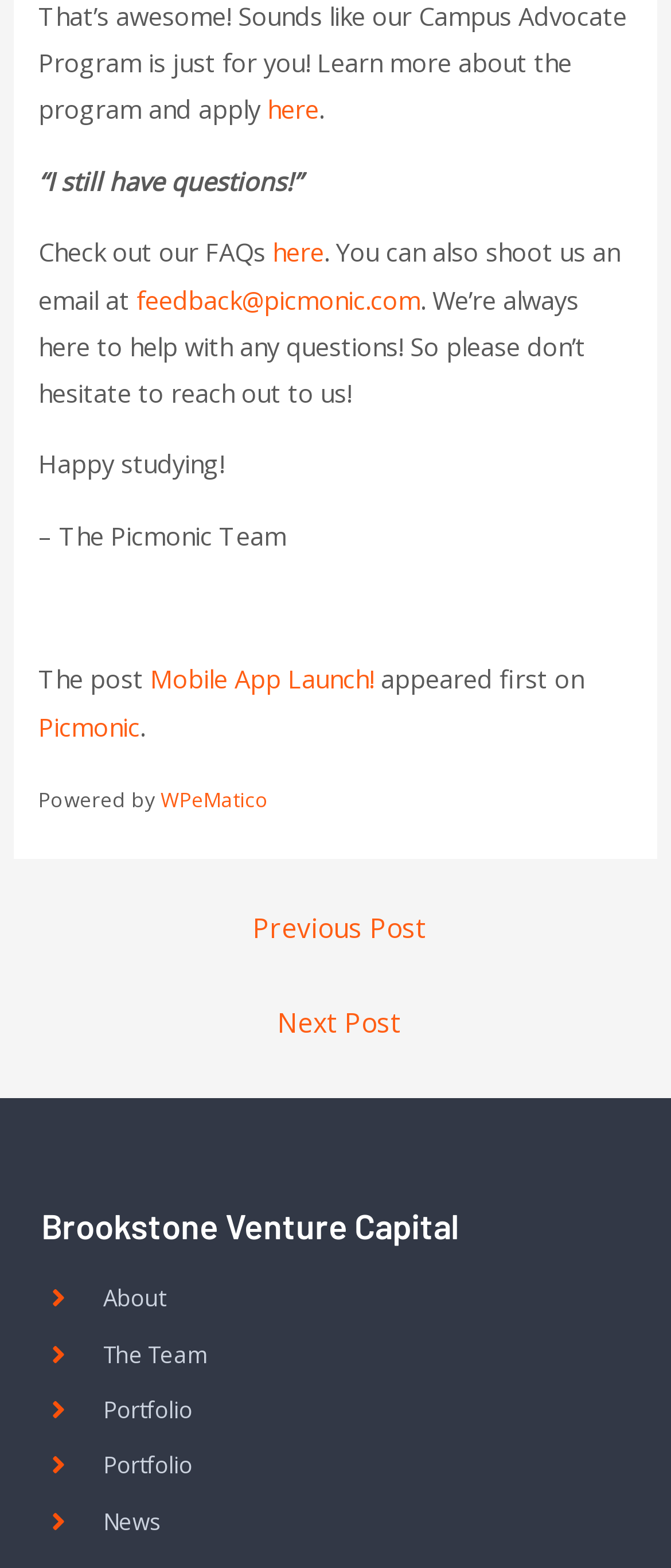Give a succinct answer to this question in a single word or phrase: 
How many links are there in the section below 'Brookstone Venture Capital'?

5